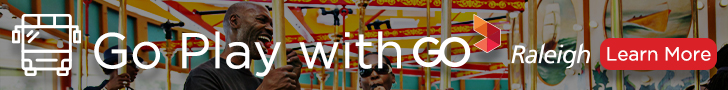Detail everything you observe in the image.

The image features a vibrant promotional banner for a Raleigh-based initiative encouraging community engagement and recreation. It displays the phrase "Go Play with Go" in a bold, inviting font, emphasizing a playful spirit. Below the text, there are elements suggesting transportation or travel, indicated by a bus icon, hinting at facilitating access to various activities. The background captures a dynamic scene, potentially from a festive atmosphere, with colorful carousel structures and joyful participants, enhancing the sense of community and outdoor fun. The banner invites individuals to participate in local activities and is complemented by a prominent "Learn More" button, encouraging further exploration of opportunities in Raleigh.